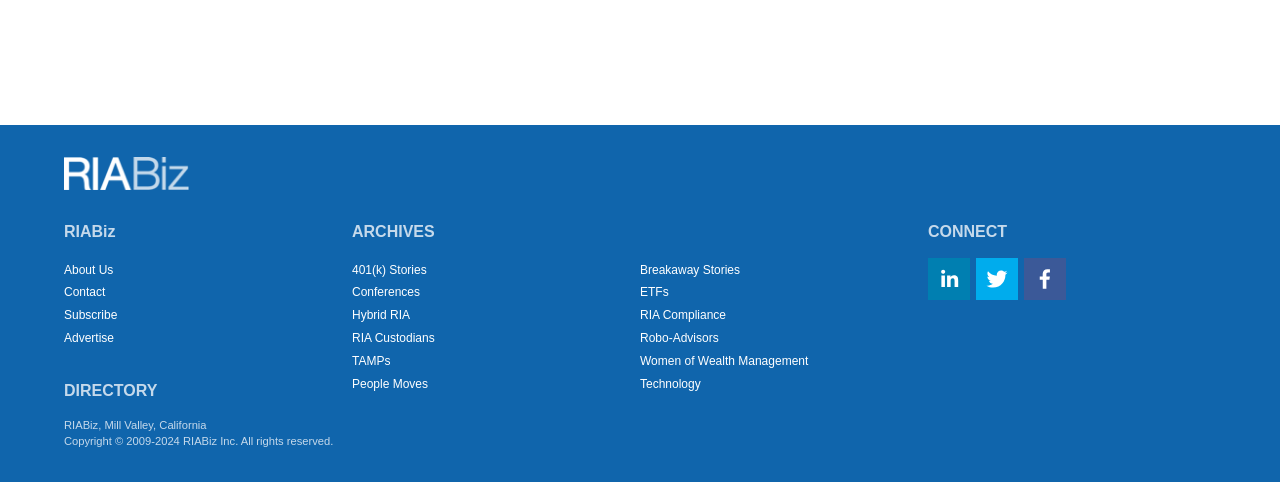Identify the bounding box coordinates of the section that should be clicked to achieve the task described: "Click on the RIABiz logo".

[0.05, 0.325, 0.148, 0.394]